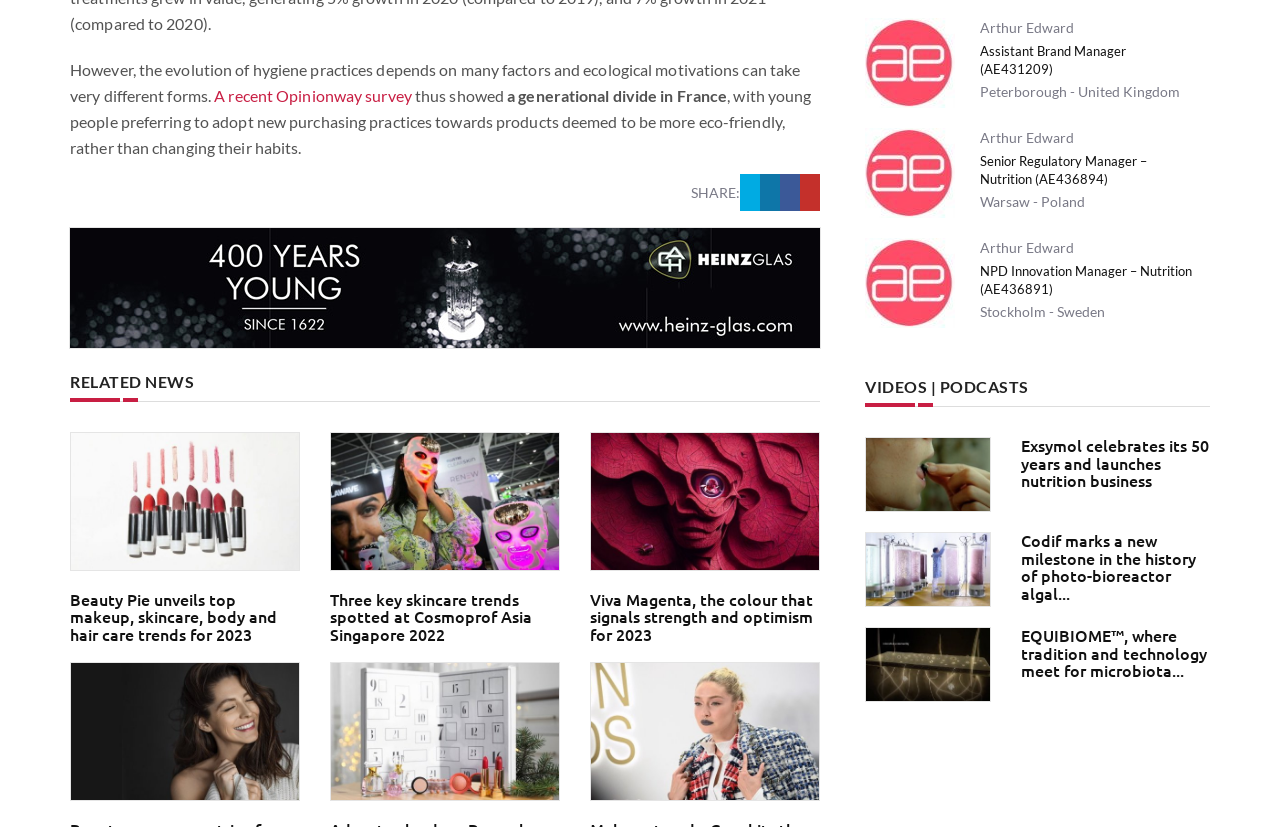Locate the bounding box coordinates of the element's region that should be clicked to carry out the following instruction: "Click the 'Continue' button". The coordinates need to be four float numbers between 0 and 1, i.e., [left, top, right, bottom].

None